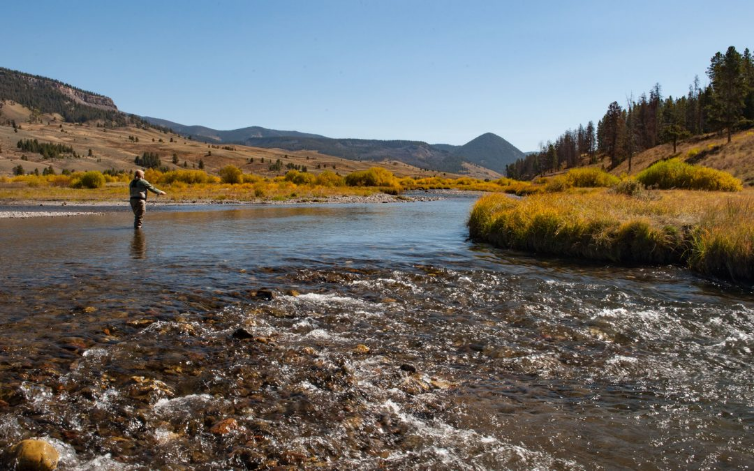Capture every detail in the image and describe it fully.

The image captures a serene scene of a lone angler standing in a gently flowing river, casting a line amidst the natural beauty of Big Sky, Montana. The river glistens under the bright blue sky, reflecting hints of sunlight. Surrounding the water, vibrant autumn foliage adds splashes of yellow, contrasting beautifully with the rocky riverbed. In the background, rolling hills and mountains create a stunning backdrop, indicating a rugged wilderness perfect for outdoor activities like fly fishing. This picturesque setting not only highlights the appeal of fishing in the area but also invites visitors to explore the numerous outdoor adventures that Big Sky has to offer.